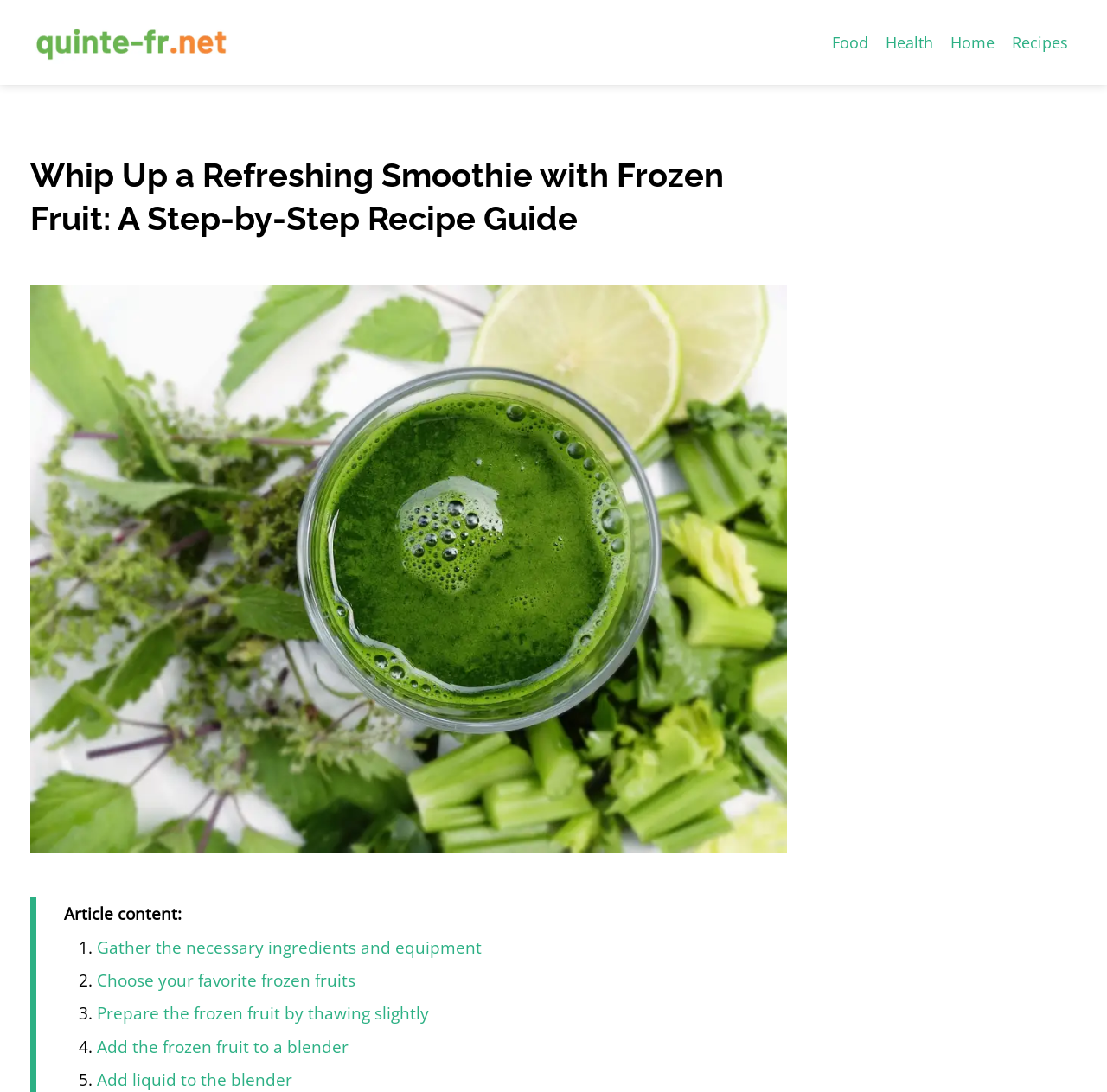Identify the coordinates of the bounding box for the element that must be clicked to accomplish the instruction: "Click the 'Food' link".

[0.744, 0.025, 0.792, 0.052]